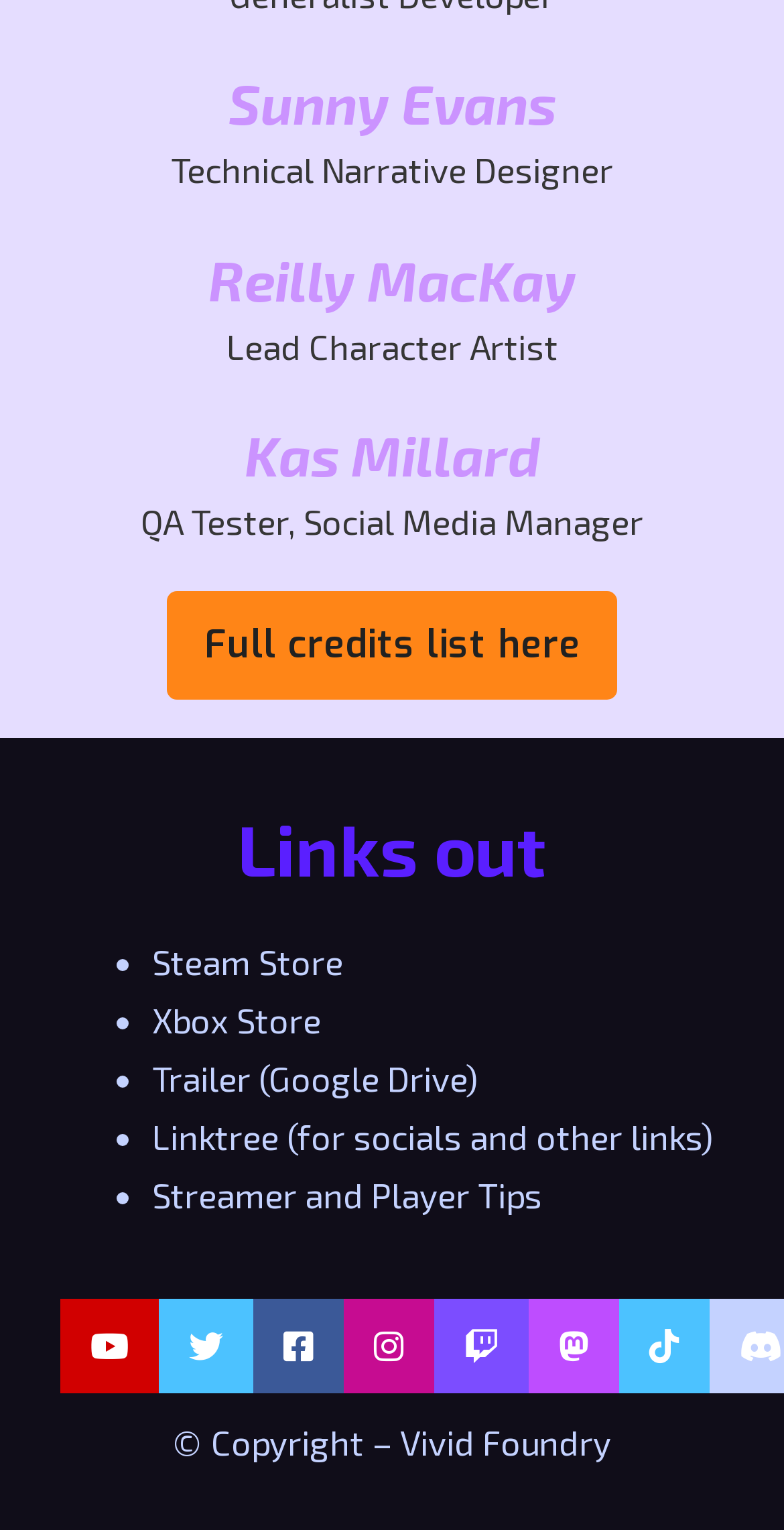Calculate the bounding box coordinates of the UI element given the description: "Trailer (Google Drive)".

[0.194, 0.691, 0.609, 0.717]